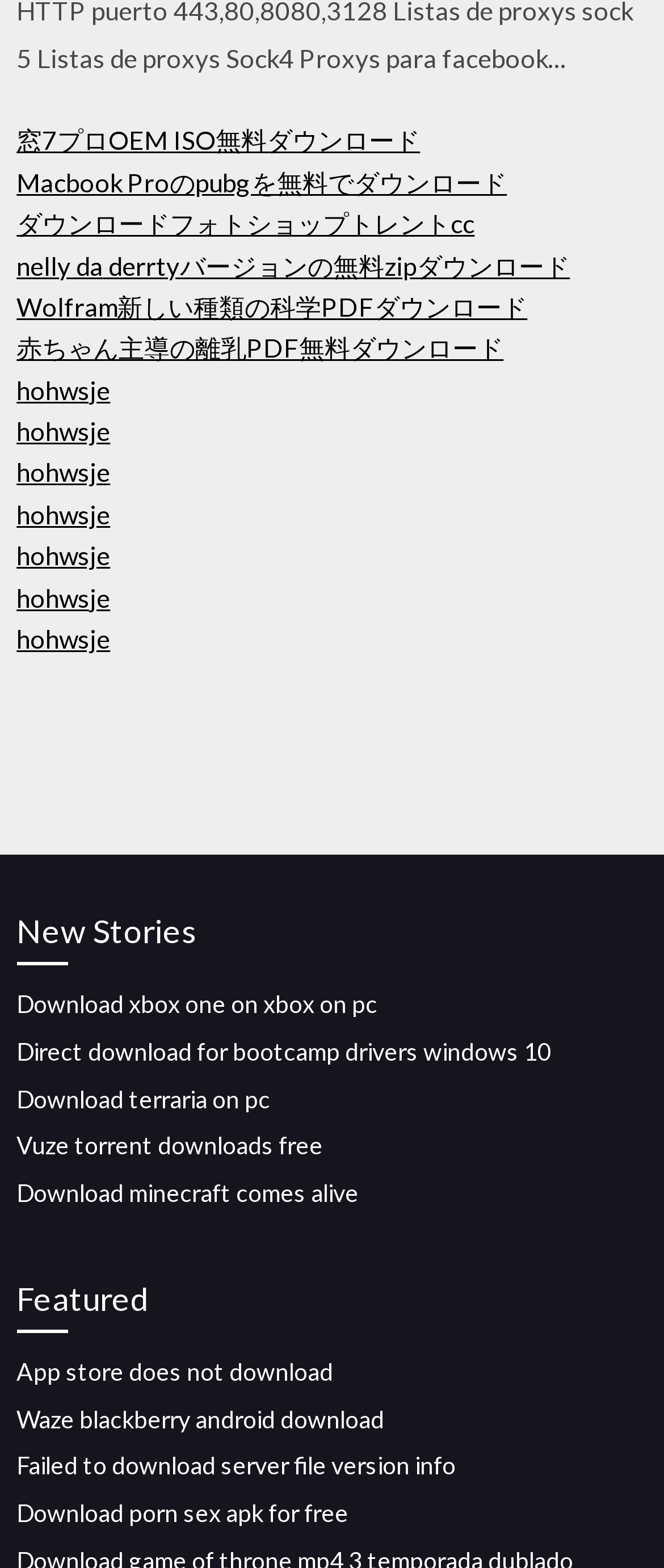Please respond to the question using a single word or phrase:
How many links are there under the 'New Stories' heading?

7